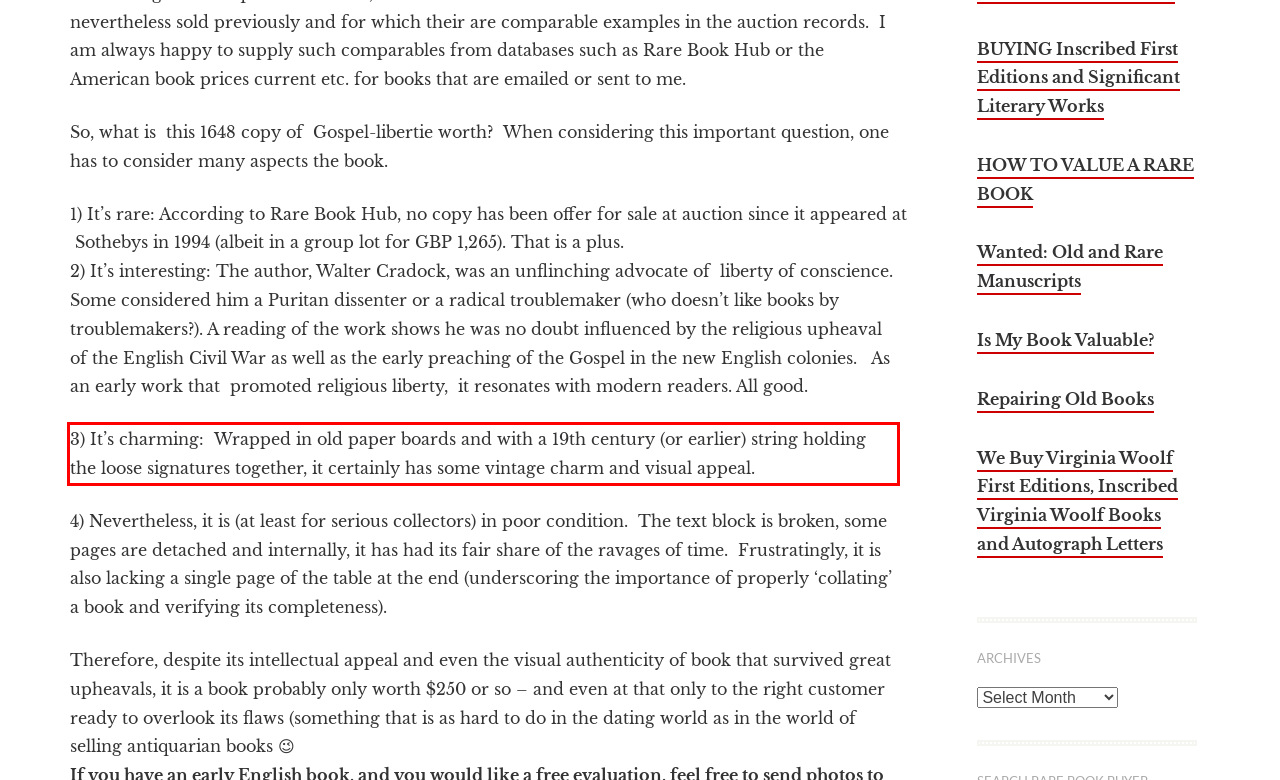Please extract the text content from the UI element enclosed by the red rectangle in the screenshot.

3) It’s charming: Wrapped in old paper boards and with a 19th century (or earlier) string holding the loose signatures together, it certainly has some vintage charm and visual appeal.